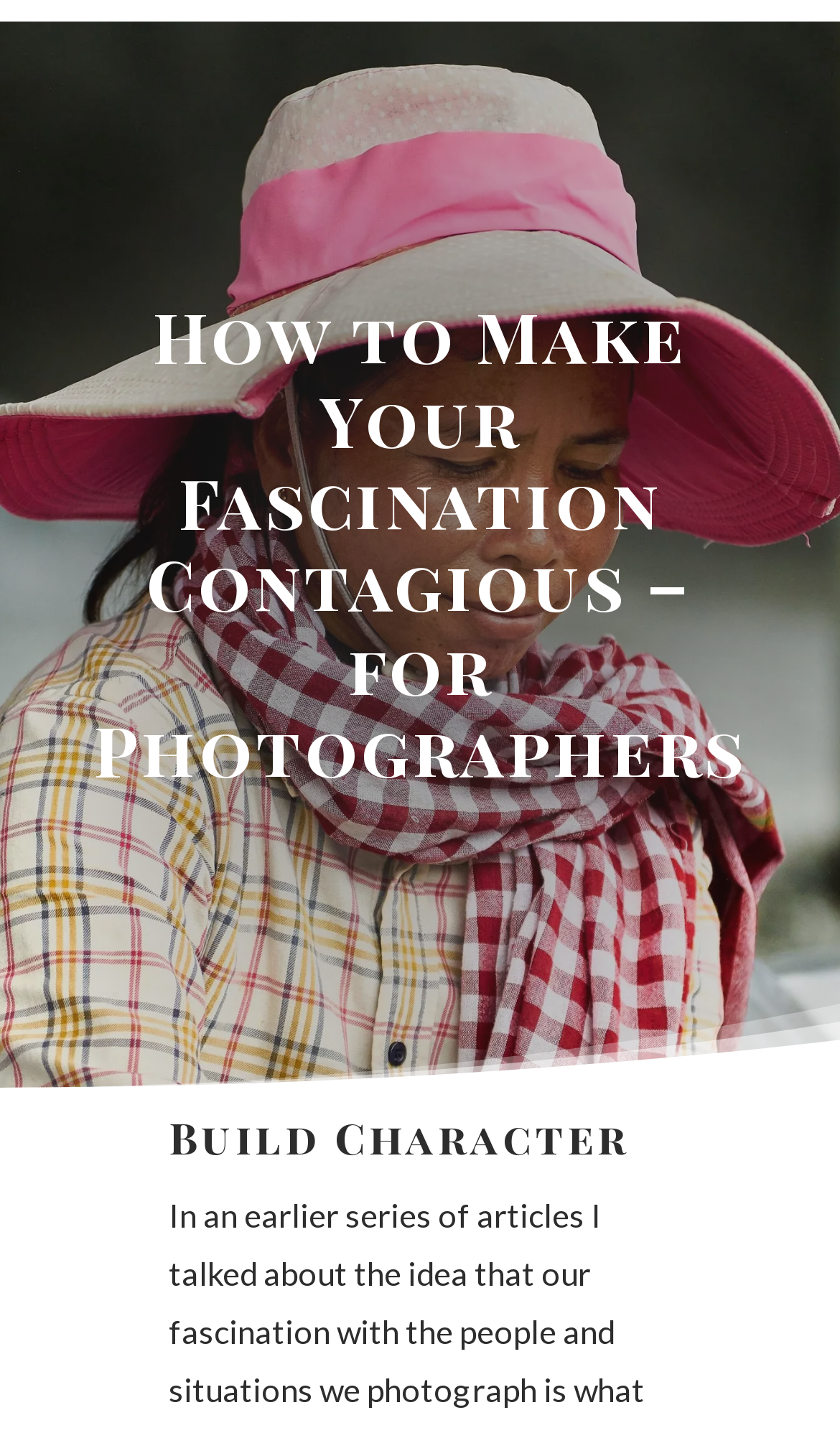Please determine the headline of the webpage and provide its content.

How to Make Your Fascination Contagious – for Photographers